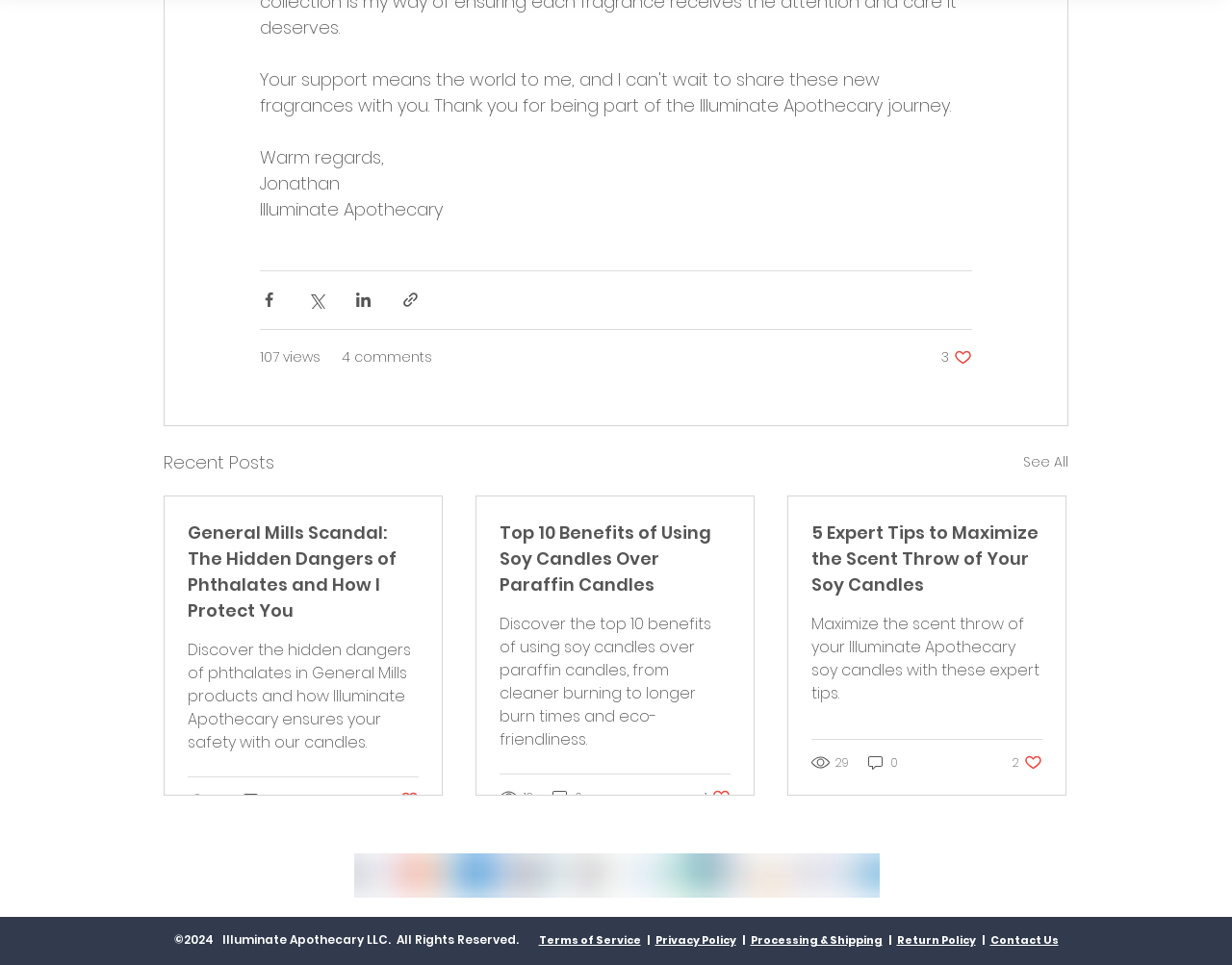Please determine the bounding box of the UI element that matches this description: 0. The coordinates should be given as (top-left x, top-left y, bottom-right x, bottom-right y), with all values between 0 and 1.

[0.703, 0.781, 0.73, 0.8]